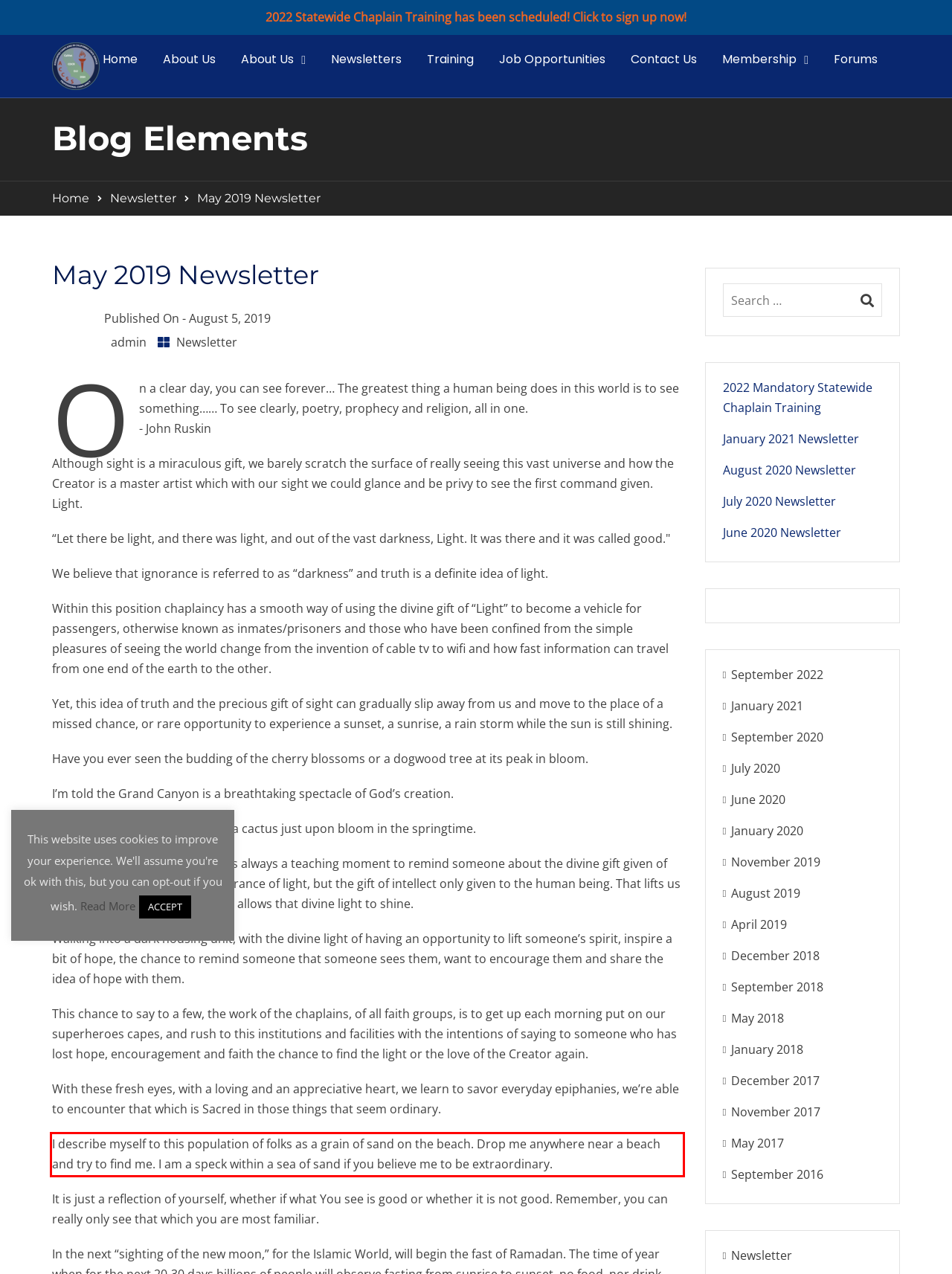Please extract the text content within the red bounding box on the webpage screenshot using OCR.

I describe myself to this population of folks as a grain of sand on the beach. Drop me anywhere near a beach and try to find me. I am a speck within a sea of sand if you believe me to be extraordinary.